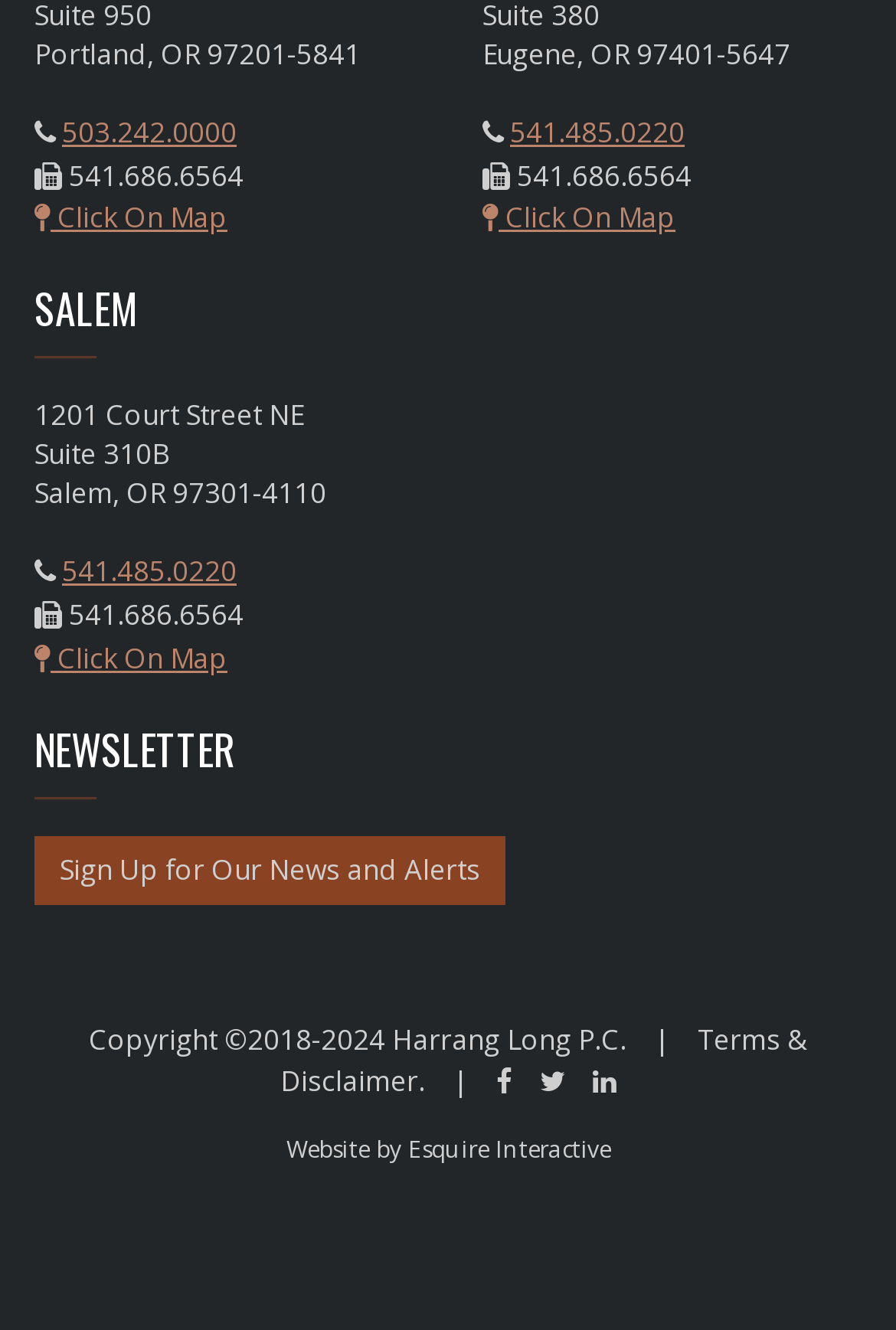Answer with a single word or phrase: 
What is the copyright year range?

2018-2024